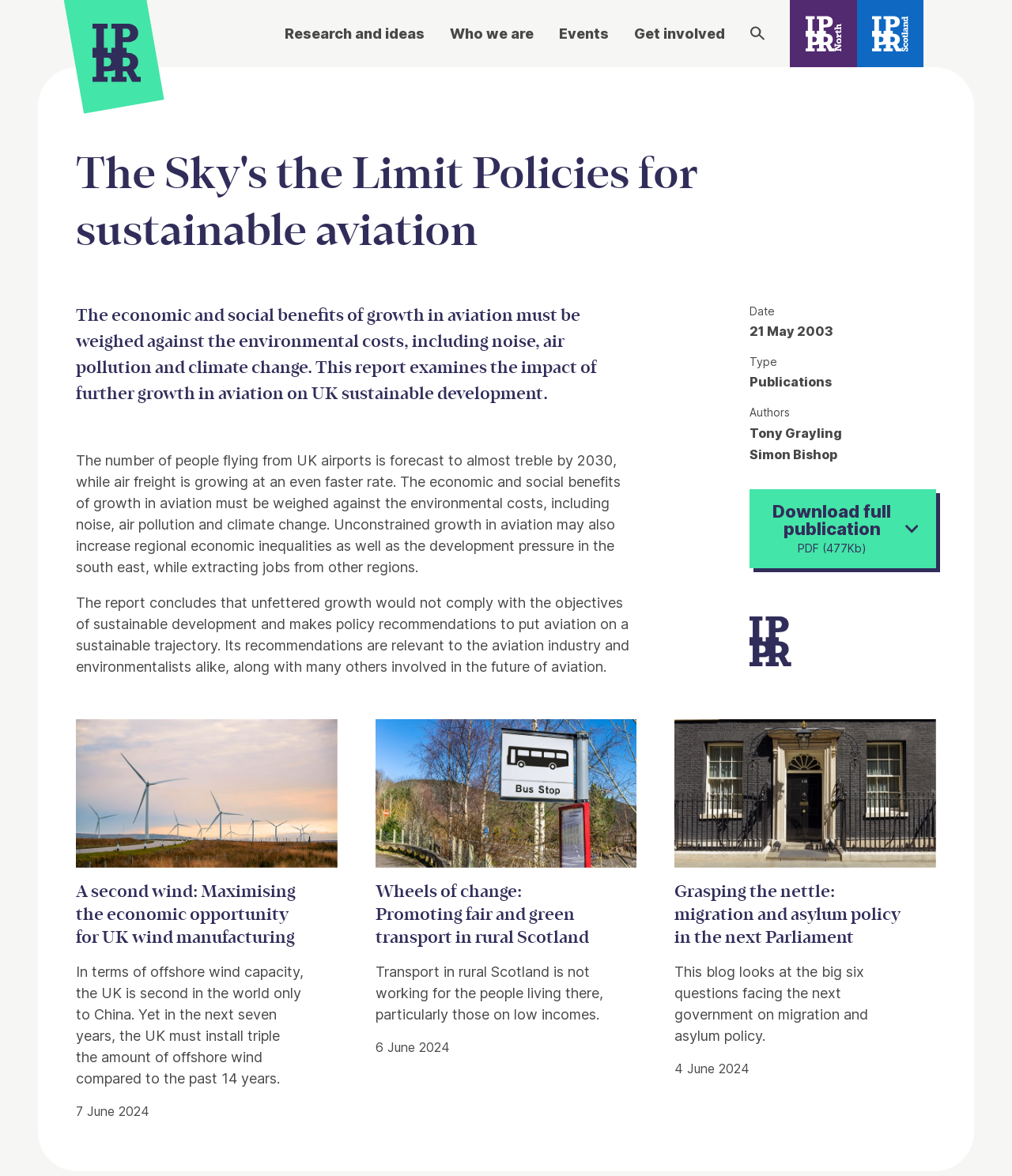Highlight the bounding box coordinates of the element you need to click to perform the following instruction: "Click on 'Get involved'."

[0.627, 0.019, 0.716, 0.037]